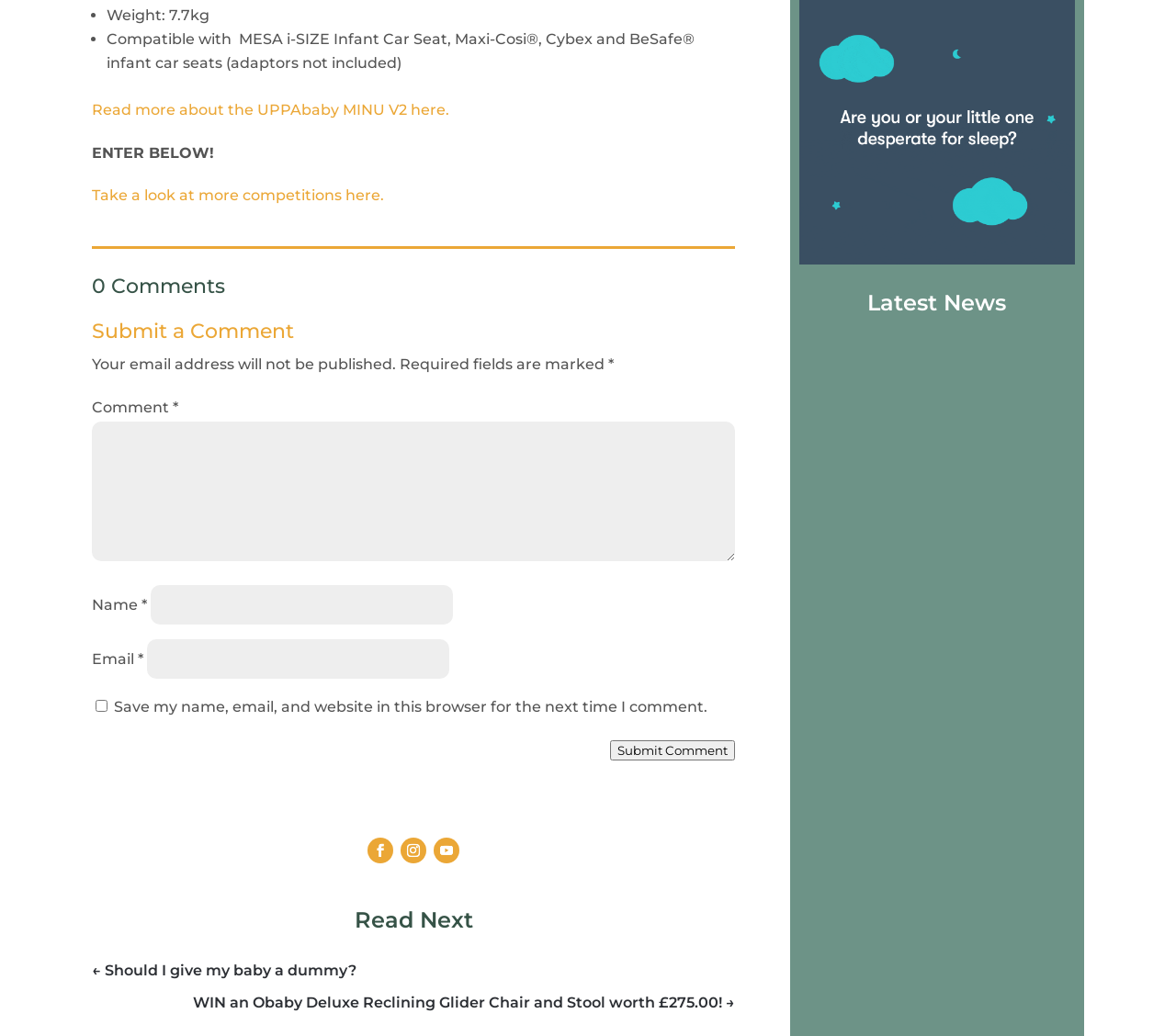Pinpoint the bounding box coordinates for the area that should be clicked to perform the following instruction: "Explore the 'Anti-Aging Supplements' category".

None